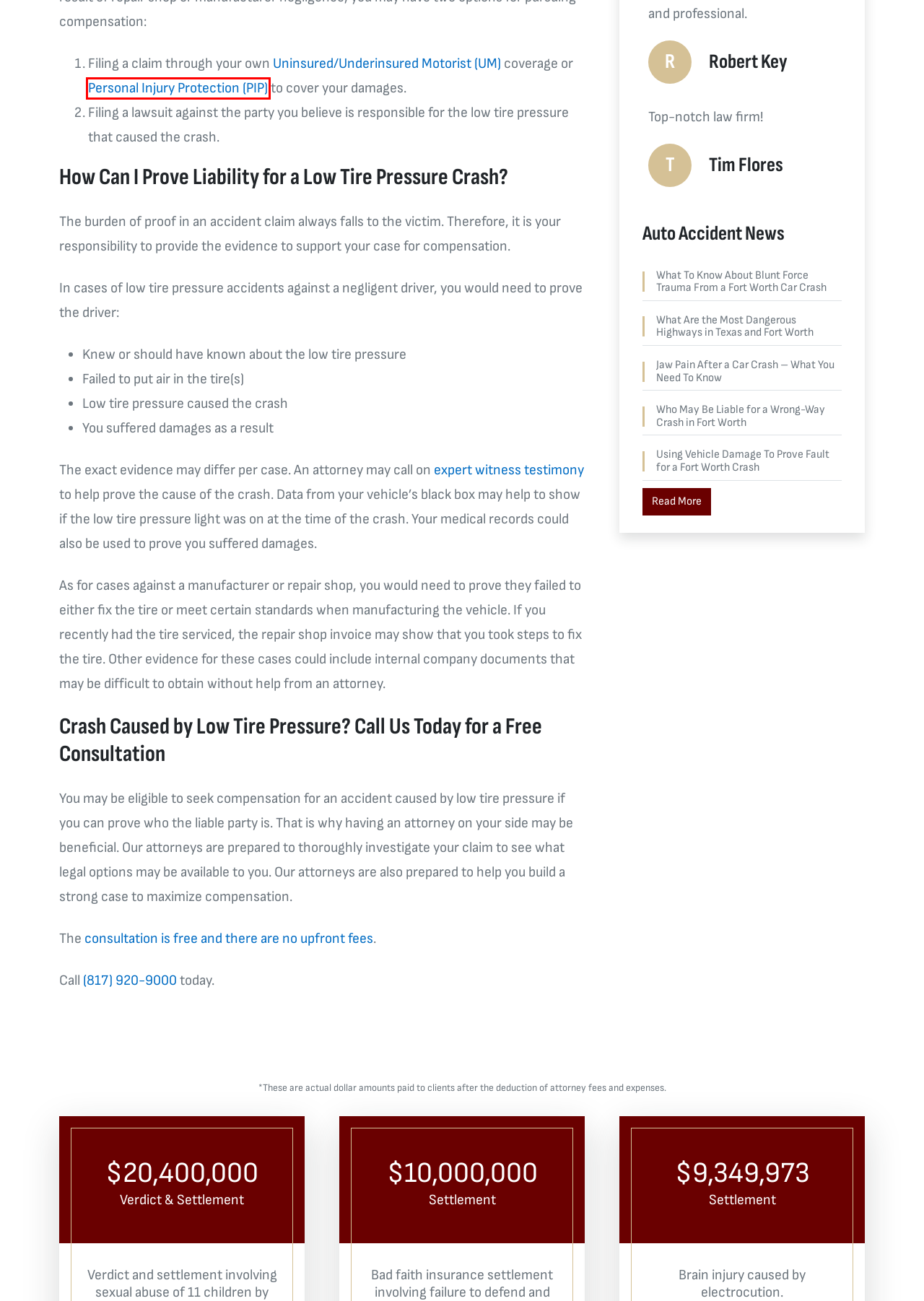You are presented with a screenshot of a webpage containing a red bounding box around a particular UI element. Select the best webpage description that matches the new webpage after clicking the element within the bounding box. Here are the candidates:
A. Most Dangerous Texas and Fort Worth Highways
B. How Can PIP Coverage Help Me after an Auto Accident?
C. Uninsured or Underinsured Motorists and Accident Claims in Texas
D. Free Review | No Upfront Costs | Our Fees | Lawyer Fees
E. Expert Witnesses in Fort Worth, TX Auto Accident Claims
F. Dealing With Blunt Force Trauma From a Fort Worth Car Crash
G. Determining Liability for a Wrong-Way Crash in Fort Worth
H. How Vehicle Damage Can Help Determine Fault for a Crash

B